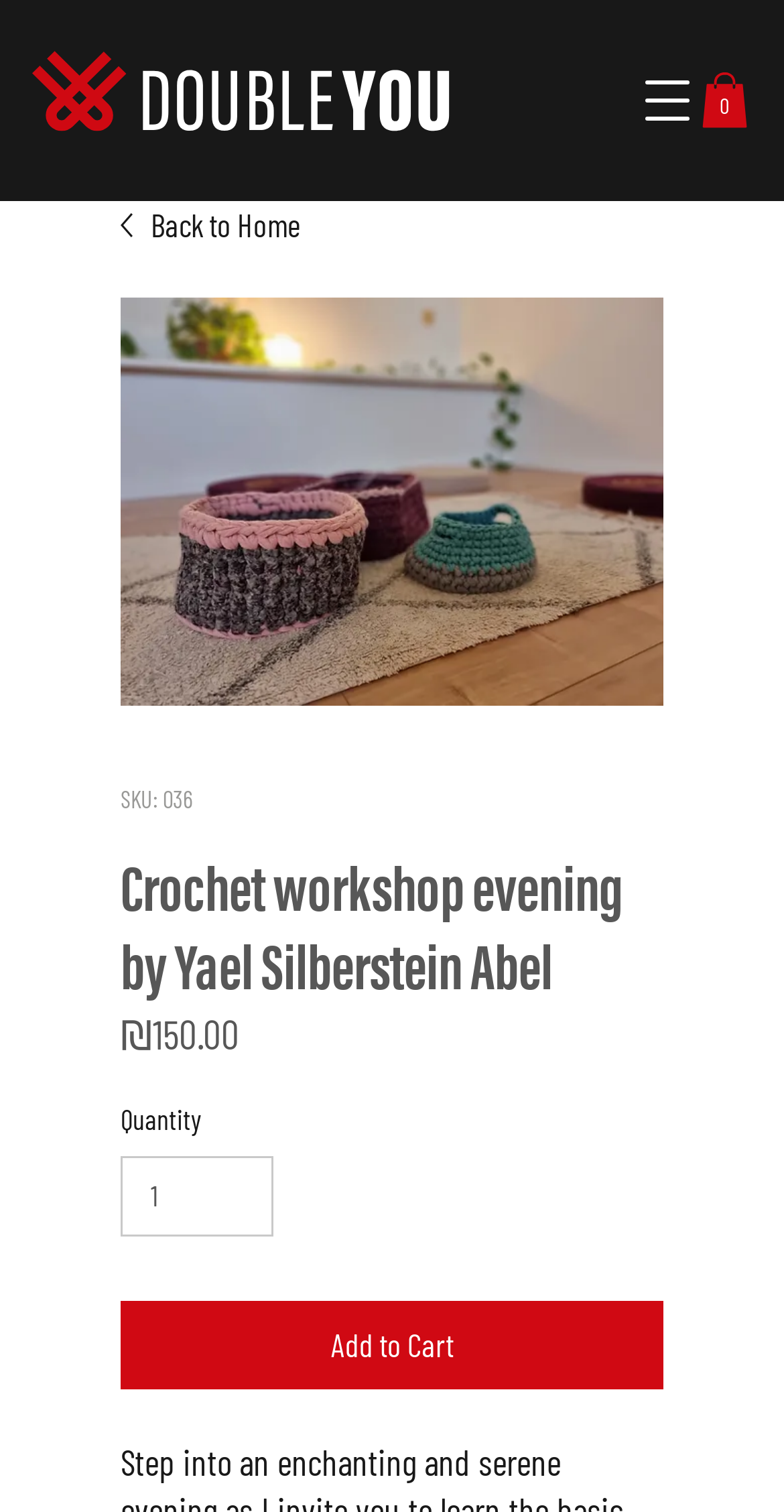Provide the bounding box coordinates for the UI element described in this sentence: "0". The coordinates should be four float values between 0 and 1, i.e., [left, top, right, bottom].

[0.0, 0.0, 1.0, 0.133]